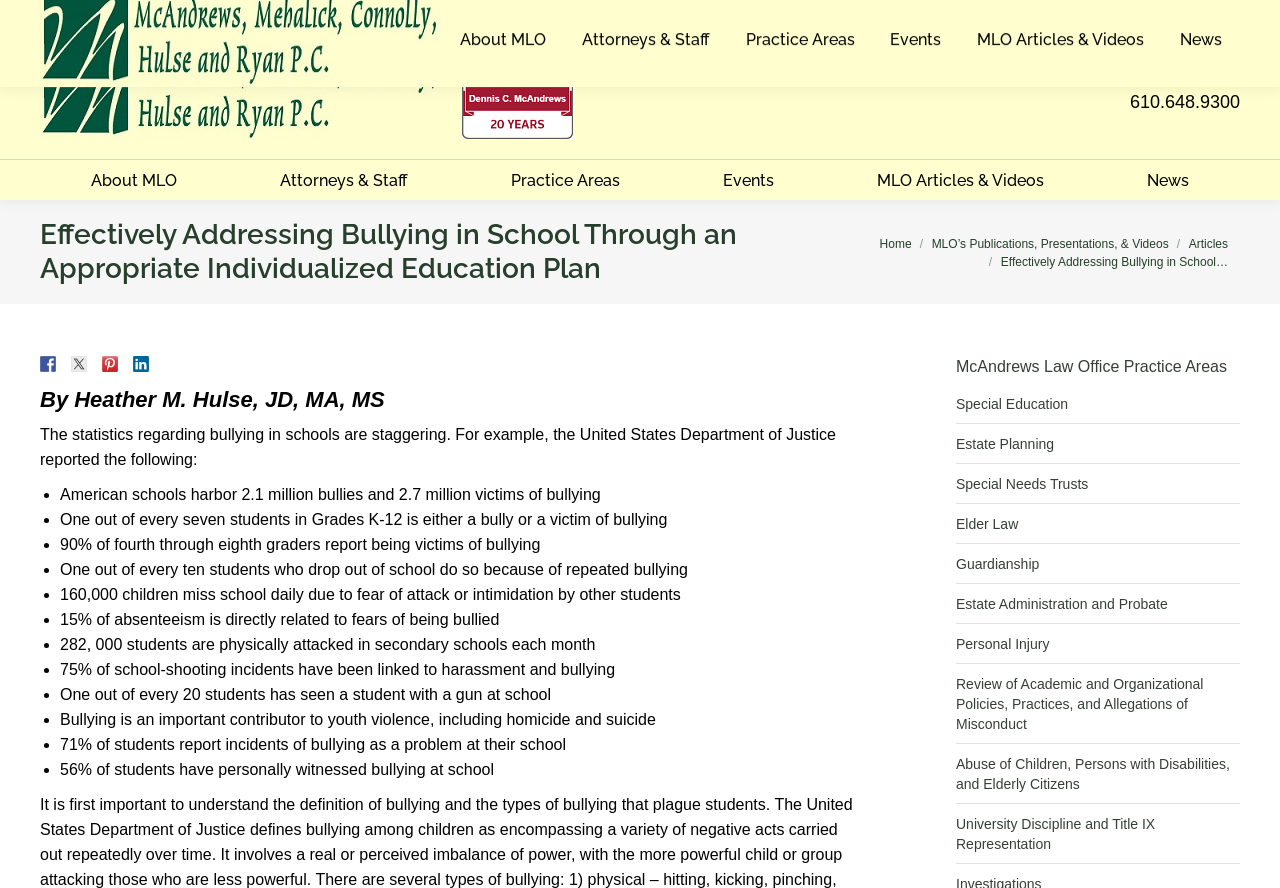What is the name of the law firm?
Based on the image, provide your answer in one word or phrase.

McAndrews Law Firm